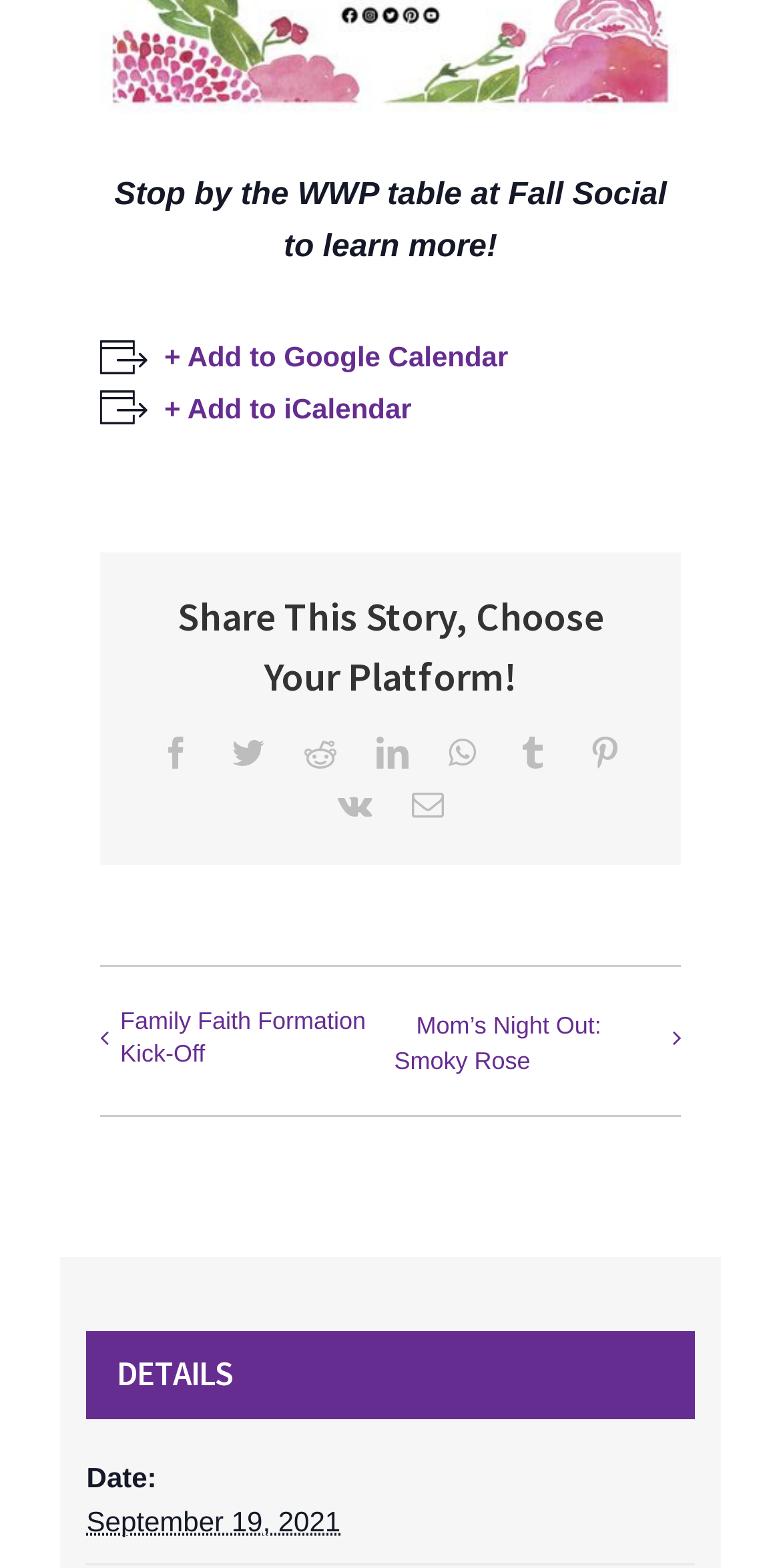Specify the bounding box coordinates (top-left x, top-left y, bottom-right x, bottom-right y) of the UI element in the screenshot that matches this description: Tumblr

[0.662, 0.47, 0.703, 0.491]